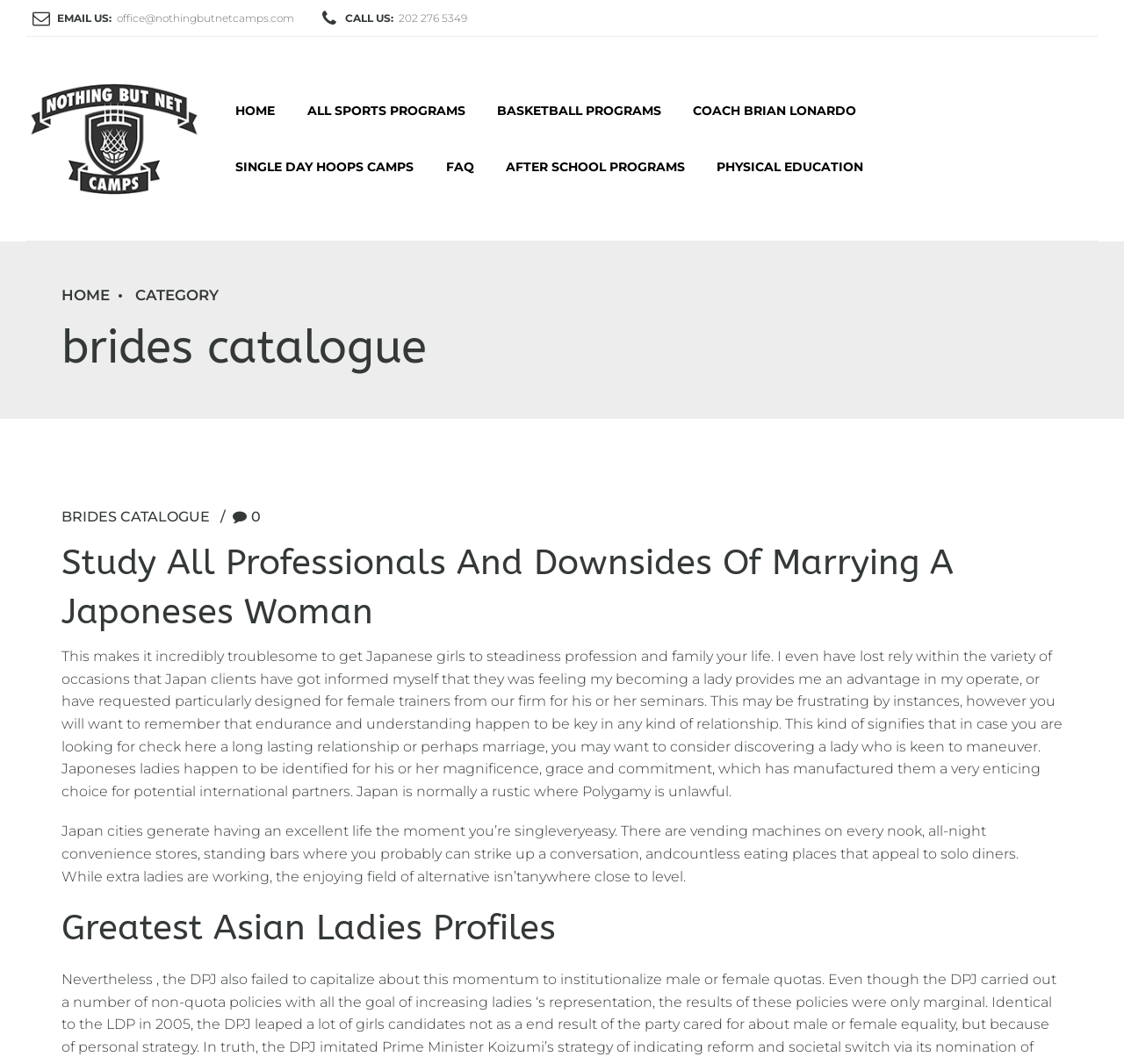Please provide a brief answer to the question using only one word or phrase: 
How many links are in the top navigation bar?

7